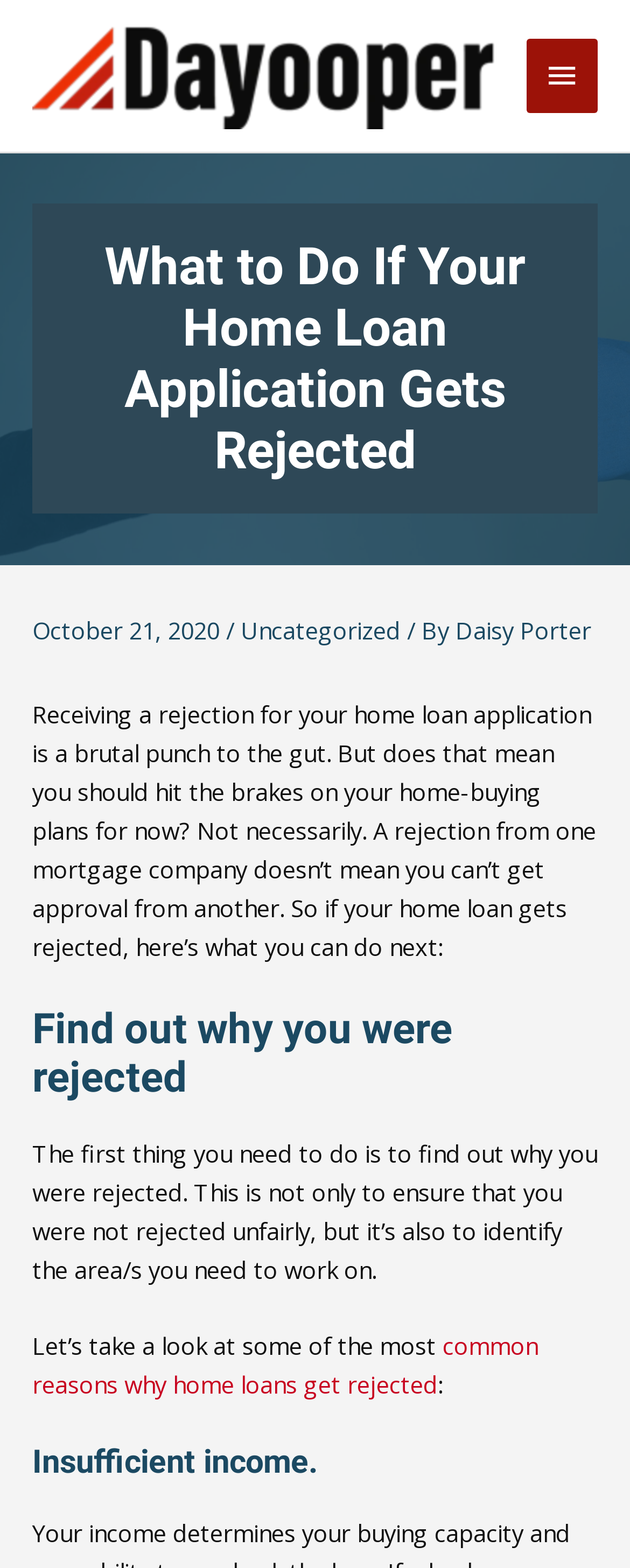Using the elements shown in the image, answer the question comprehensively: What is one common reason for home loan rejection?

I found one common reason for home loan rejection by reading the article, which lists 'Insufficient income' as one of the reasons why home loans get rejected.